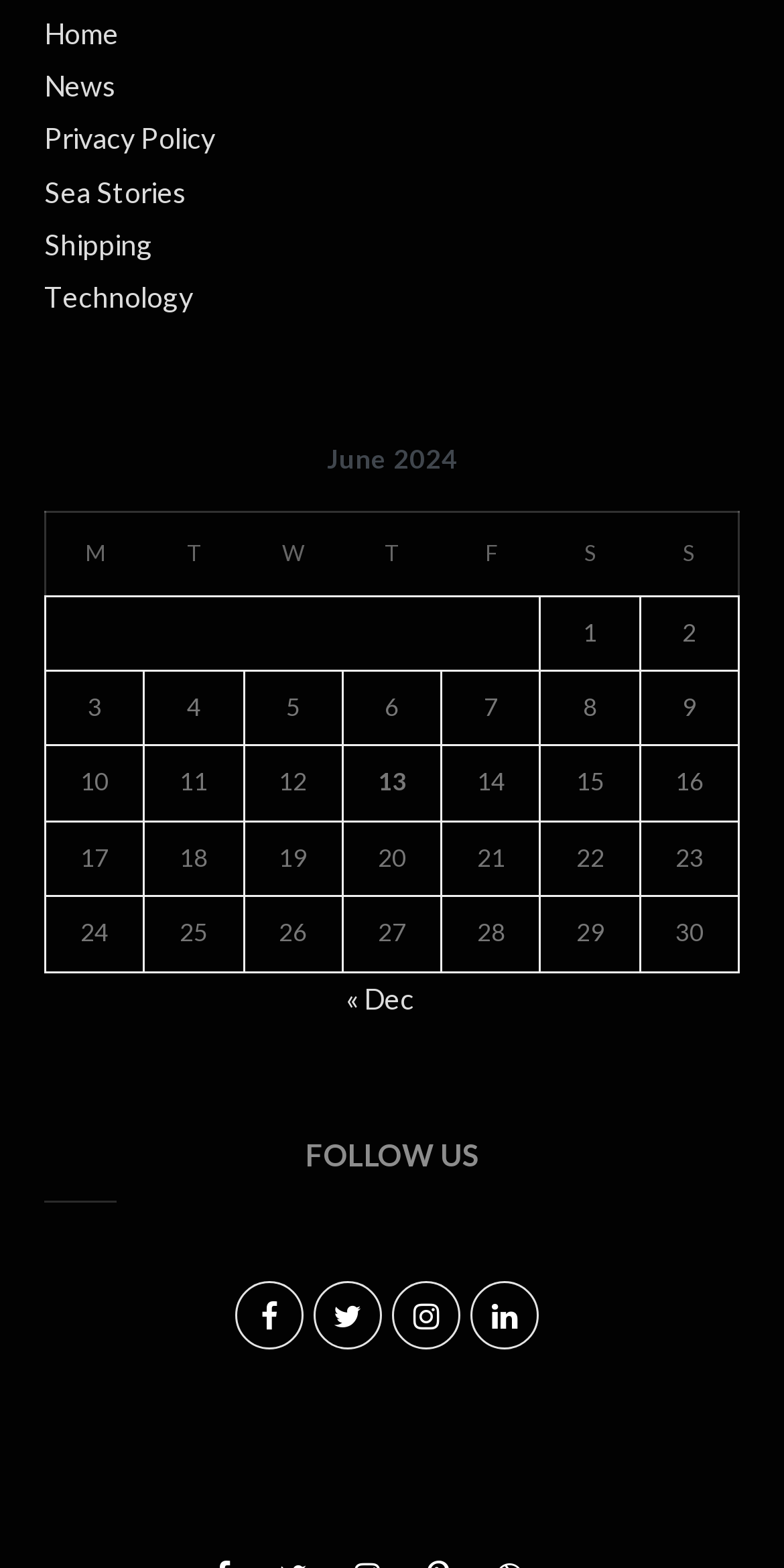What is the month displayed in the table? Based on the image, give a response in one word or a short phrase.

June 2024